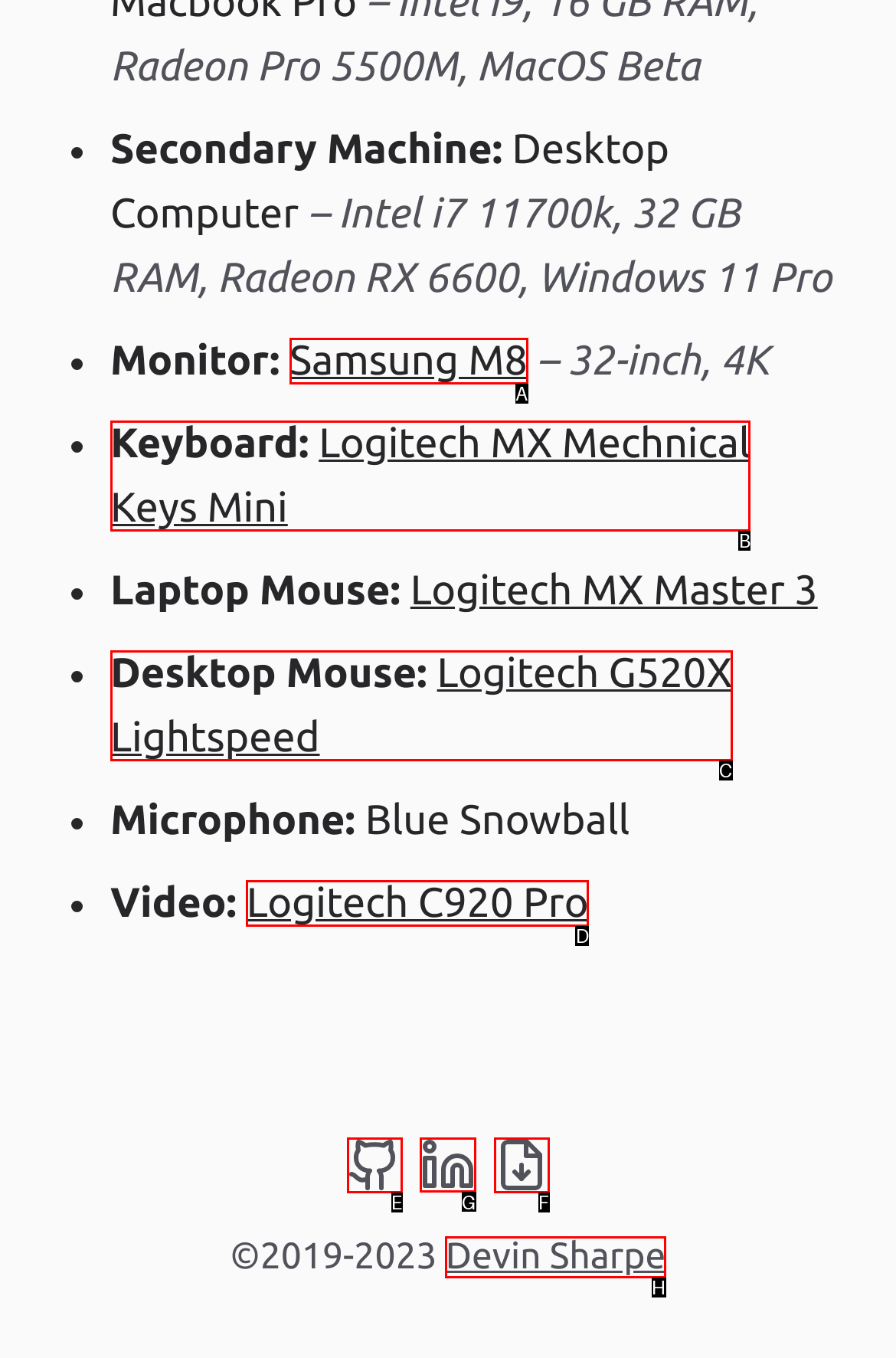Choose the letter that corresponds to the correct button to accomplish the task: Click the LinkedIn Link
Reply with the letter of the correct selection only.

G